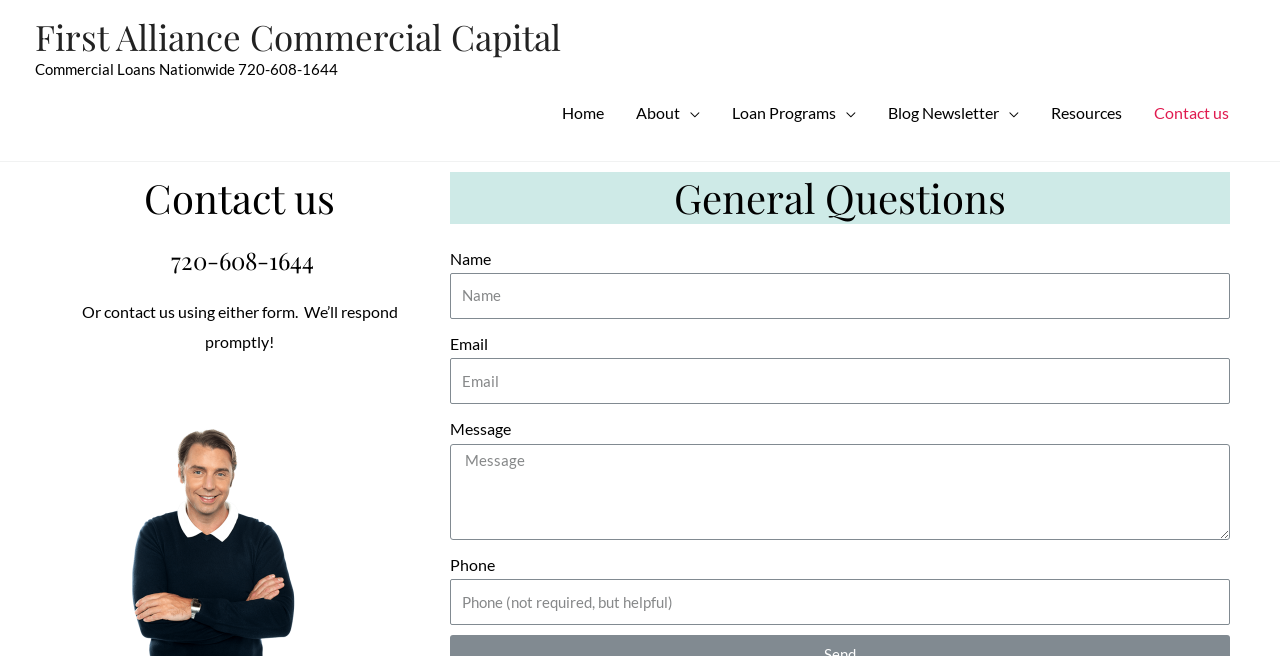Provide the bounding box coordinates for the UI element that is described as: "Resources".

[0.809, 0.123, 0.889, 0.22]